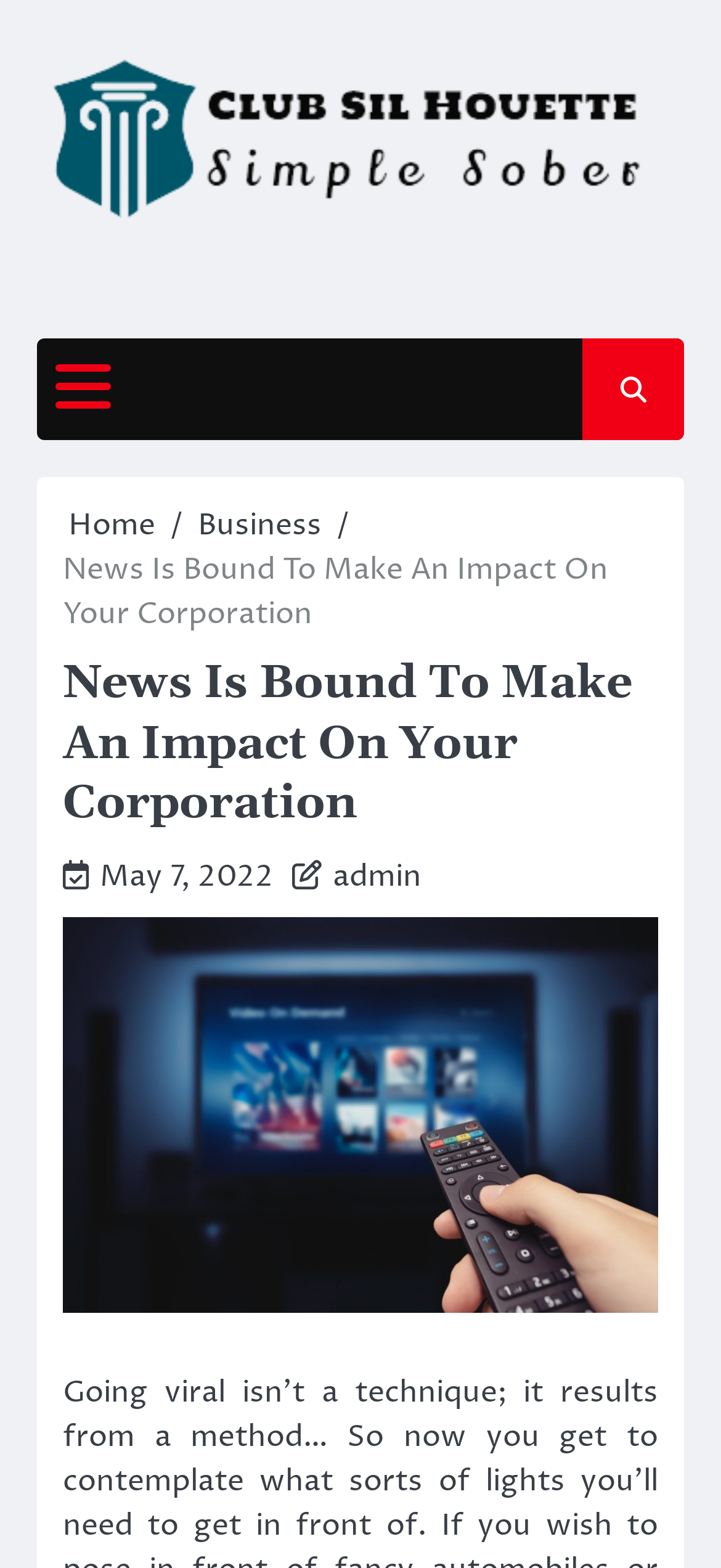When was the article published?
Using the image, answer in one word or phrase.

May 7, 2022